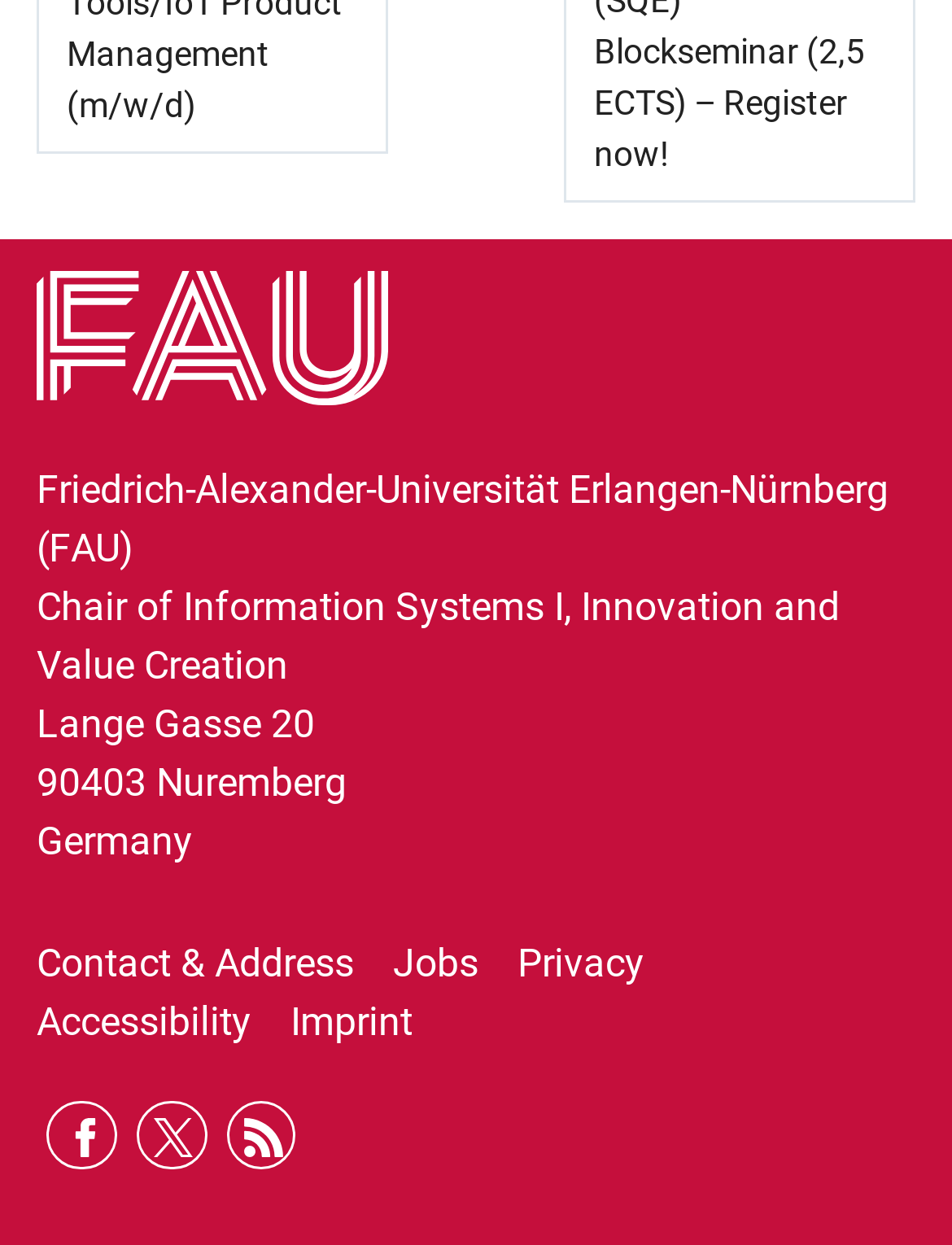Bounding box coordinates are specified in the format (top-left x, top-left y, bottom-right x, bottom-right y). All values are floating point numbers bounded between 0 and 1. Please provide the bounding box coordinate of the region this sentence describes: Jobs

[0.413, 0.731, 0.533, 0.815]